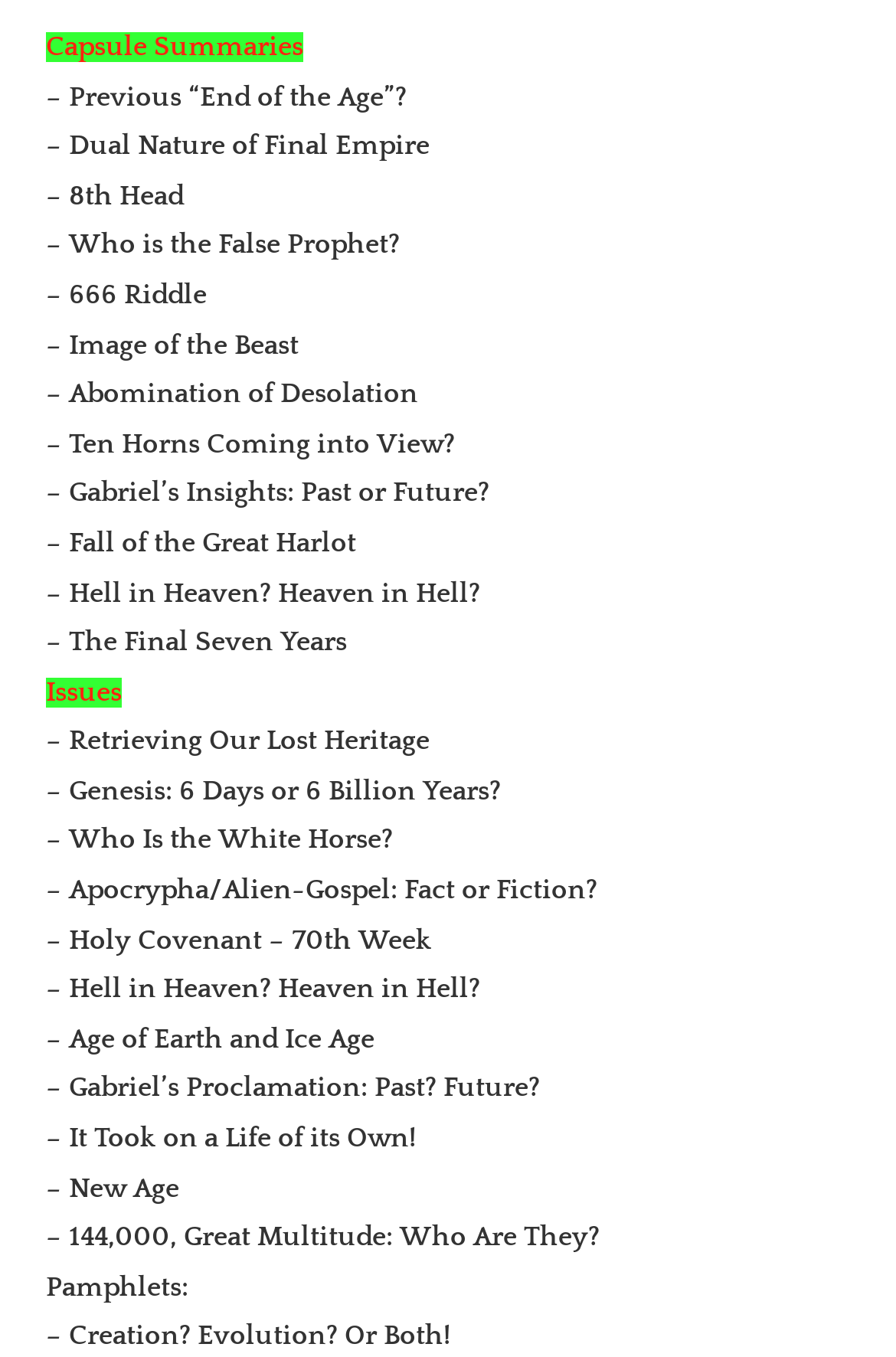Please give a short response to the question using one word or a phrase:
Is there a section for pamphlets on the webpage?

Yes